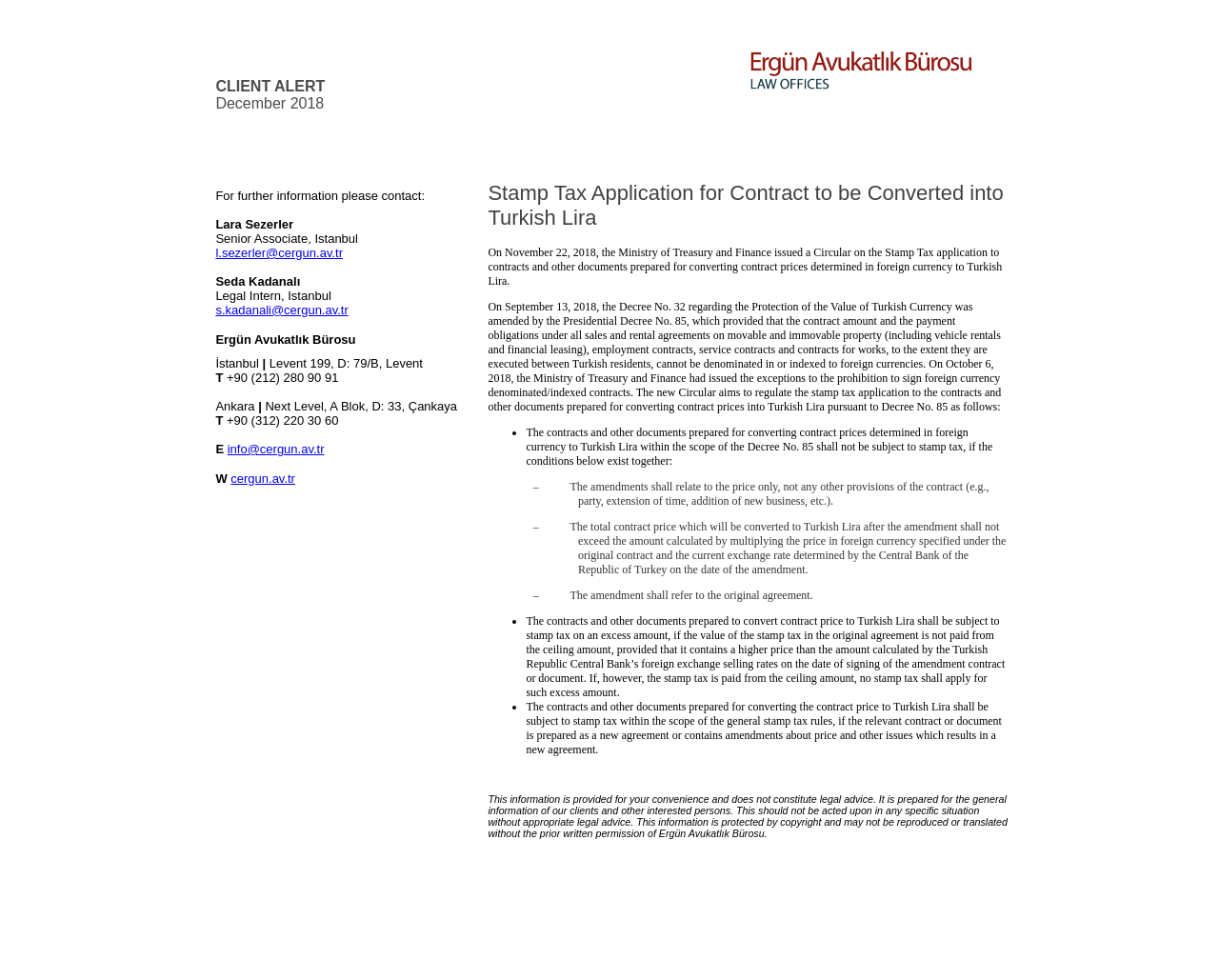What is the title of the client alert?
Using the image, provide a detailed and thorough answer to the question.

I found the title of the client alert by looking at the text content of the gridcell element with OCR text 'CLIENT ALERT December 2018' at coordinates [0.177, 0.025, 0.389, 0.115].